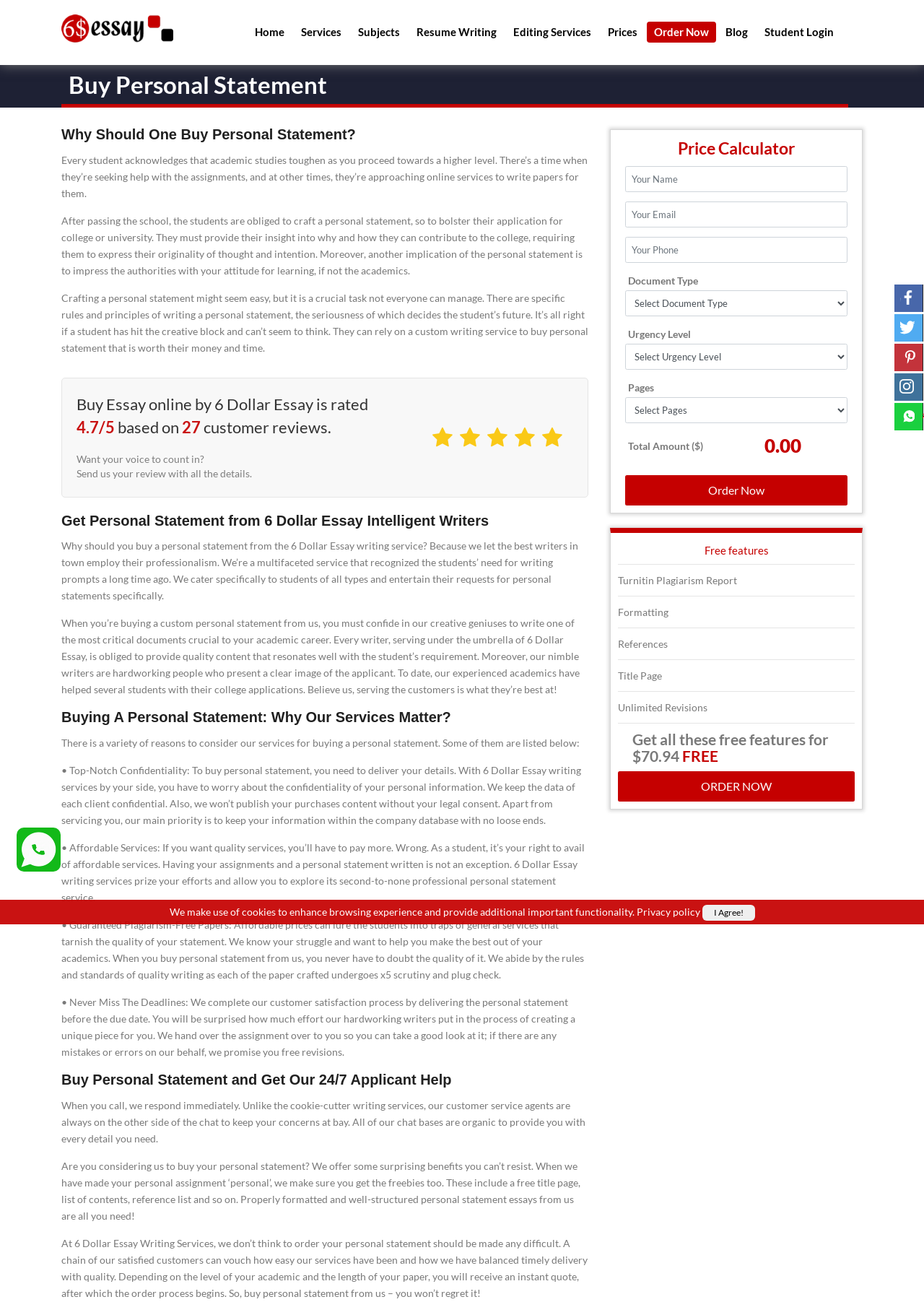Based on the provided description, "Prices", find the bounding box of the corresponding UI element in the screenshot.

[0.65, 0.016, 0.698, 0.032]